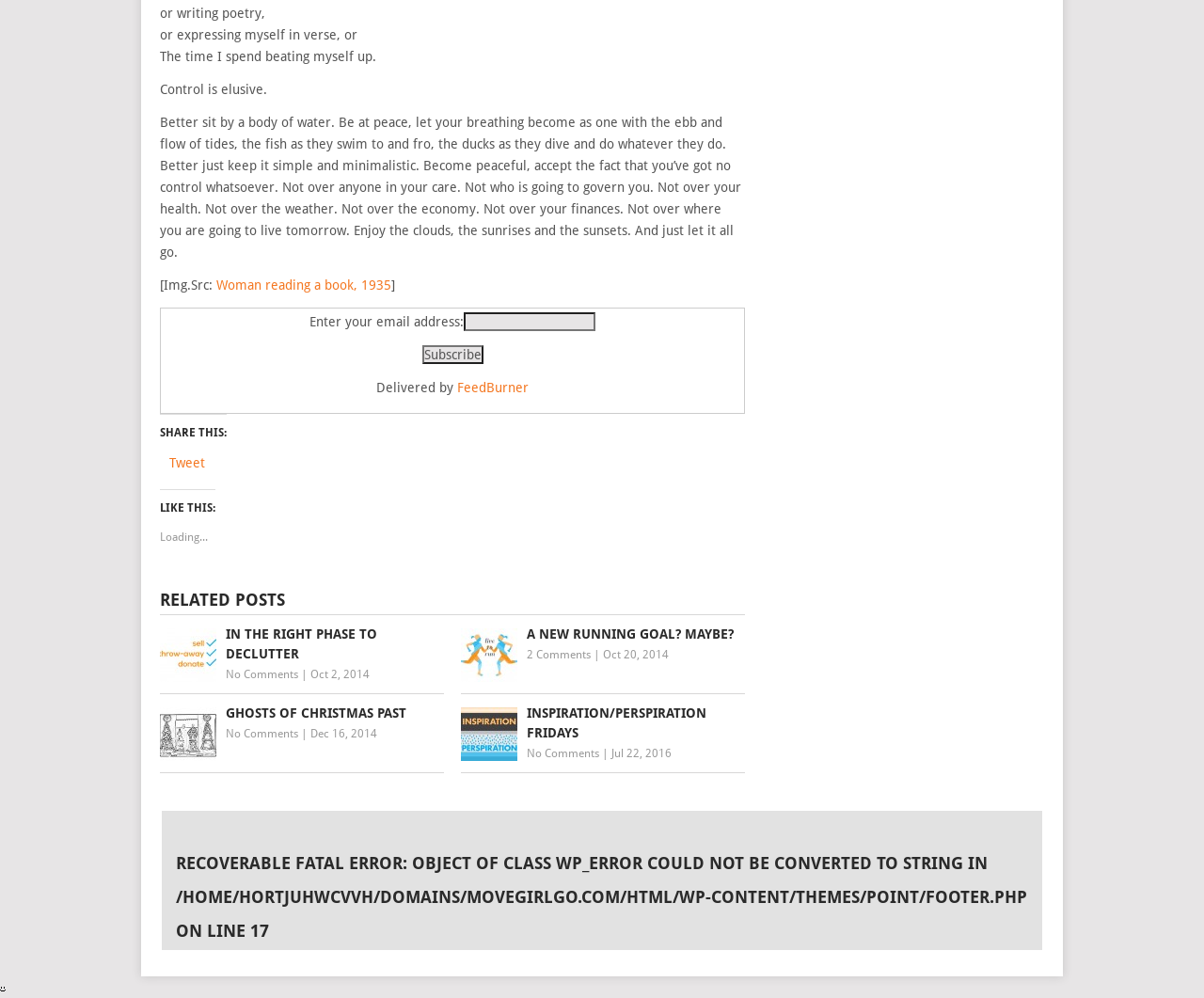Please provide the bounding box coordinates for the element that needs to be clicked to perform the instruction: "Tweet". The coordinates must consist of four float numbers between 0 and 1, formatted as [left, top, right, bottom].

[0.141, 0.456, 0.17, 0.471]